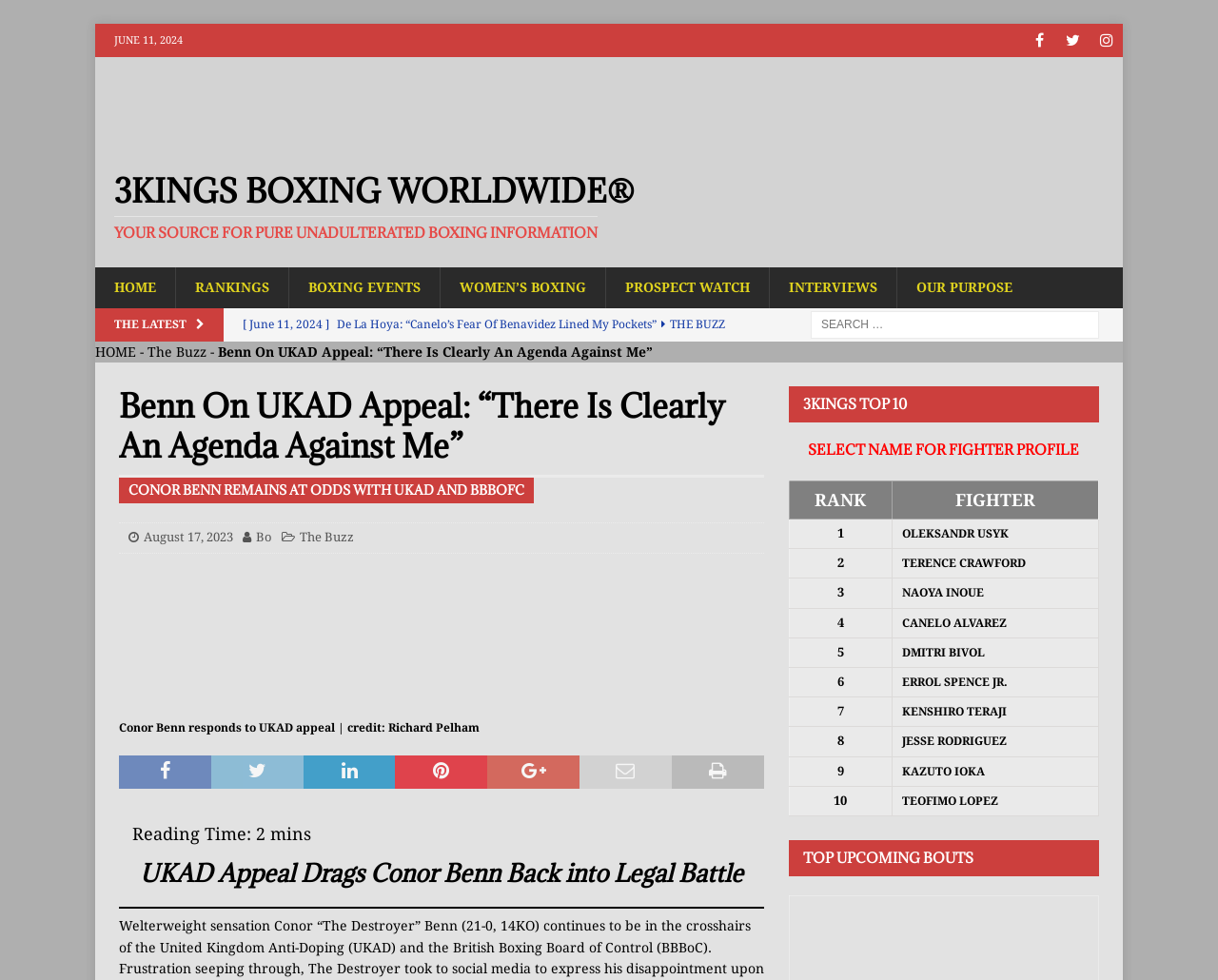Answer the following inquiry with a single word or phrase:
What is the name of the boxing organization?

3Kings Boxing